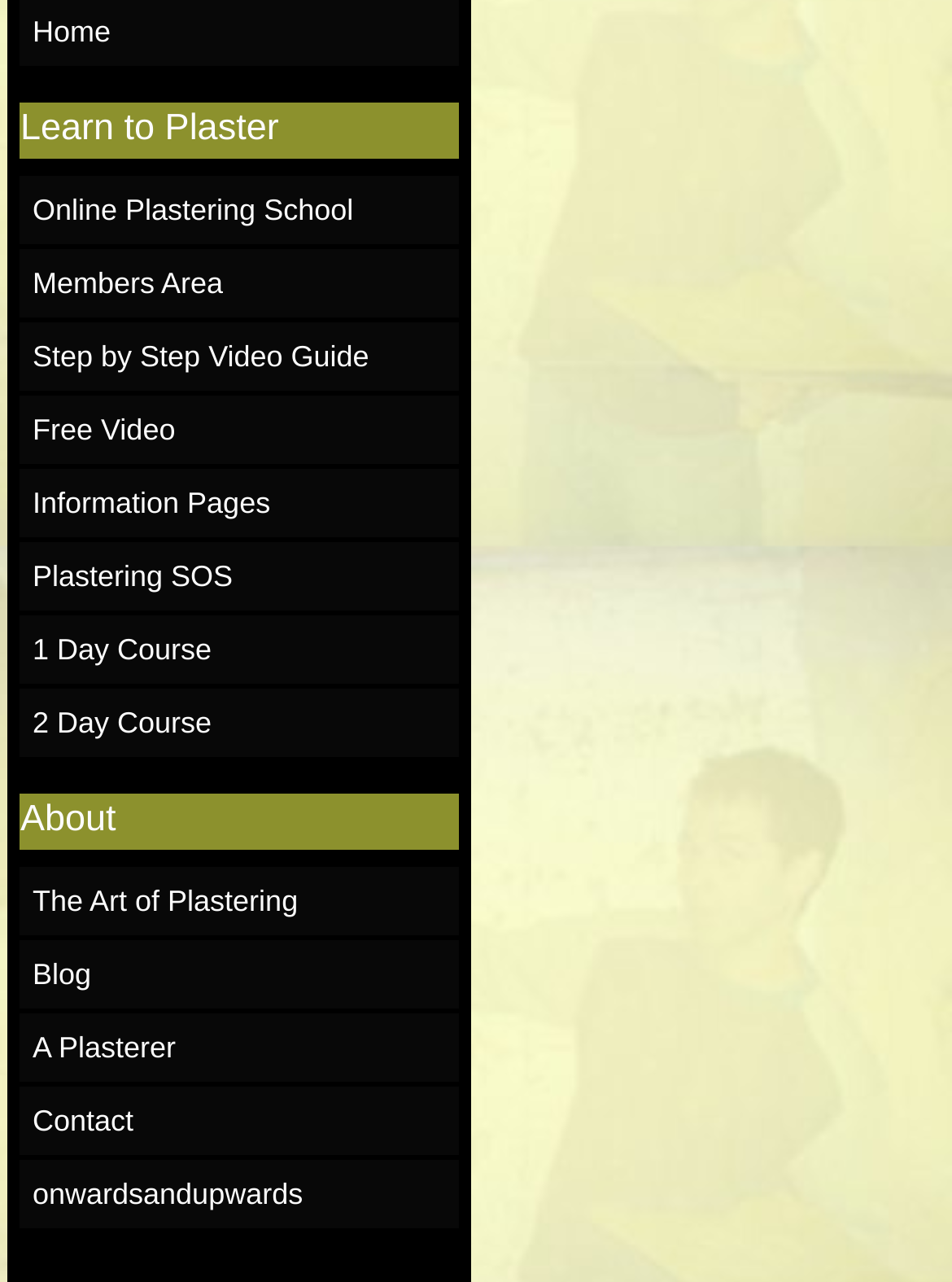Using the element description provided, determine the bounding box coordinates in the format (top-left x, top-left y, bottom-right x, bottom-right y). Ensure that all values are floating point numbers between 0 and 1. Element description: Blog

[0.021, 0.733, 0.483, 0.787]